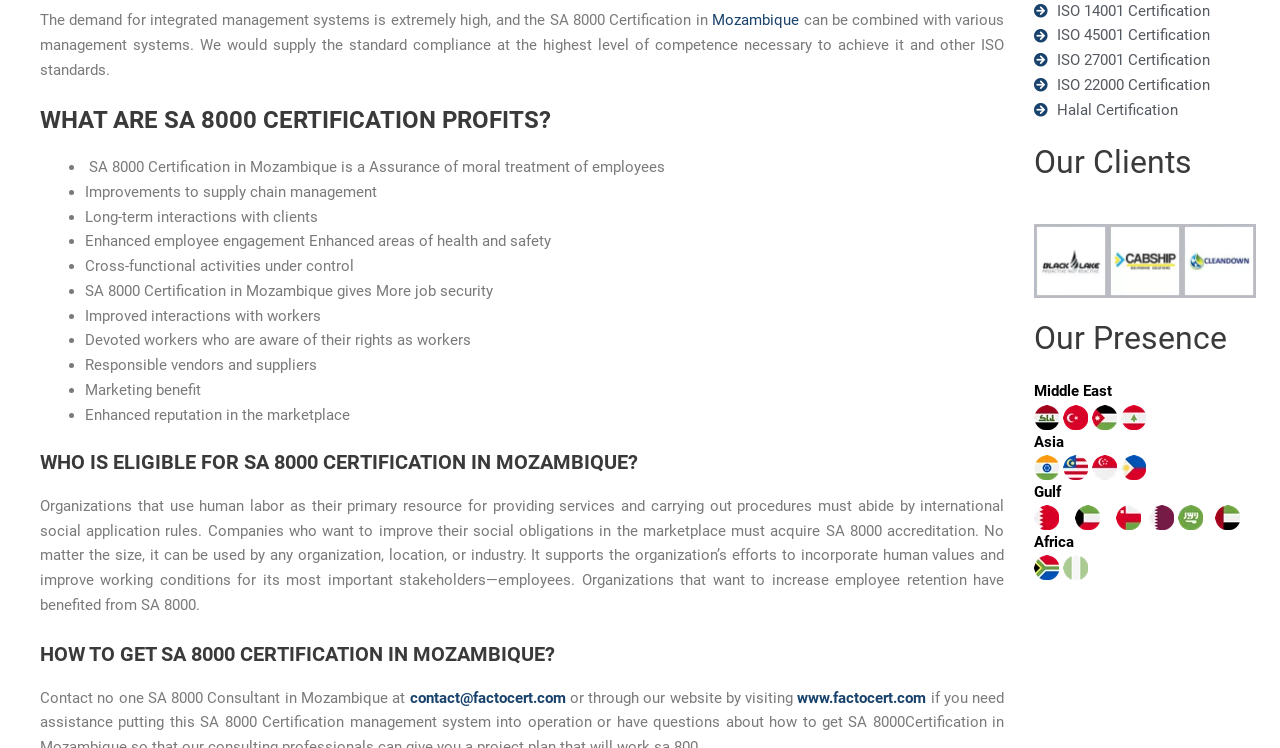Please give the bounding box coordinates of the area that should be clicked to fulfill the following instruction: "Contact the consultant through email". The coordinates should be in the format of four float numbers from 0 to 1, i.e., [left, top, right, bottom].

[0.32, 0.921, 0.442, 0.945]